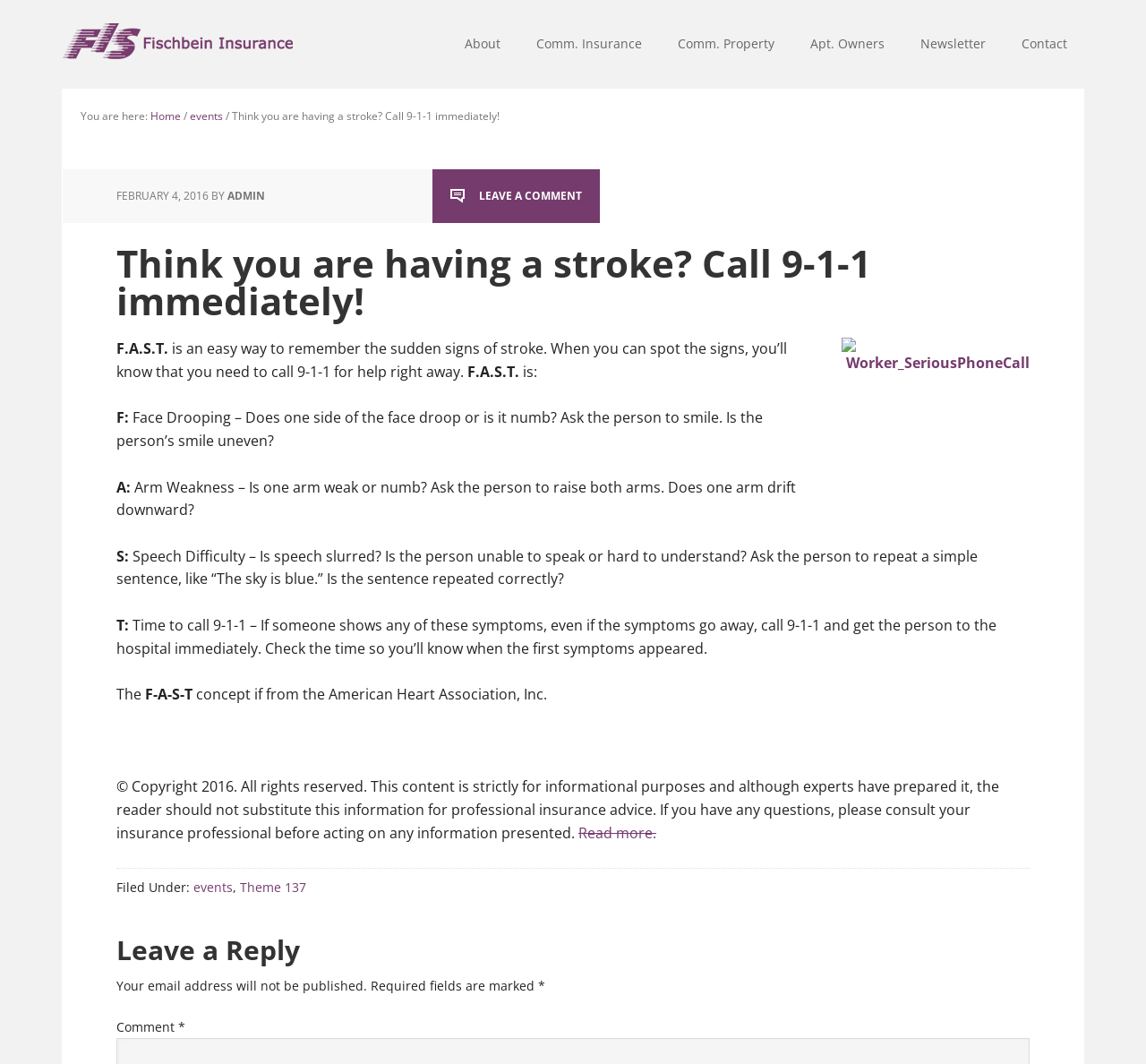Please specify the bounding box coordinates of the area that should be clicked to accomplish the following instruction: "Click on the 'ADMIN' link". The coordinates should consist of four float numbers between 0 and 1, i.e., [left, top, right, bottom].

[0.198, 0.177, 0.231, 0.191]